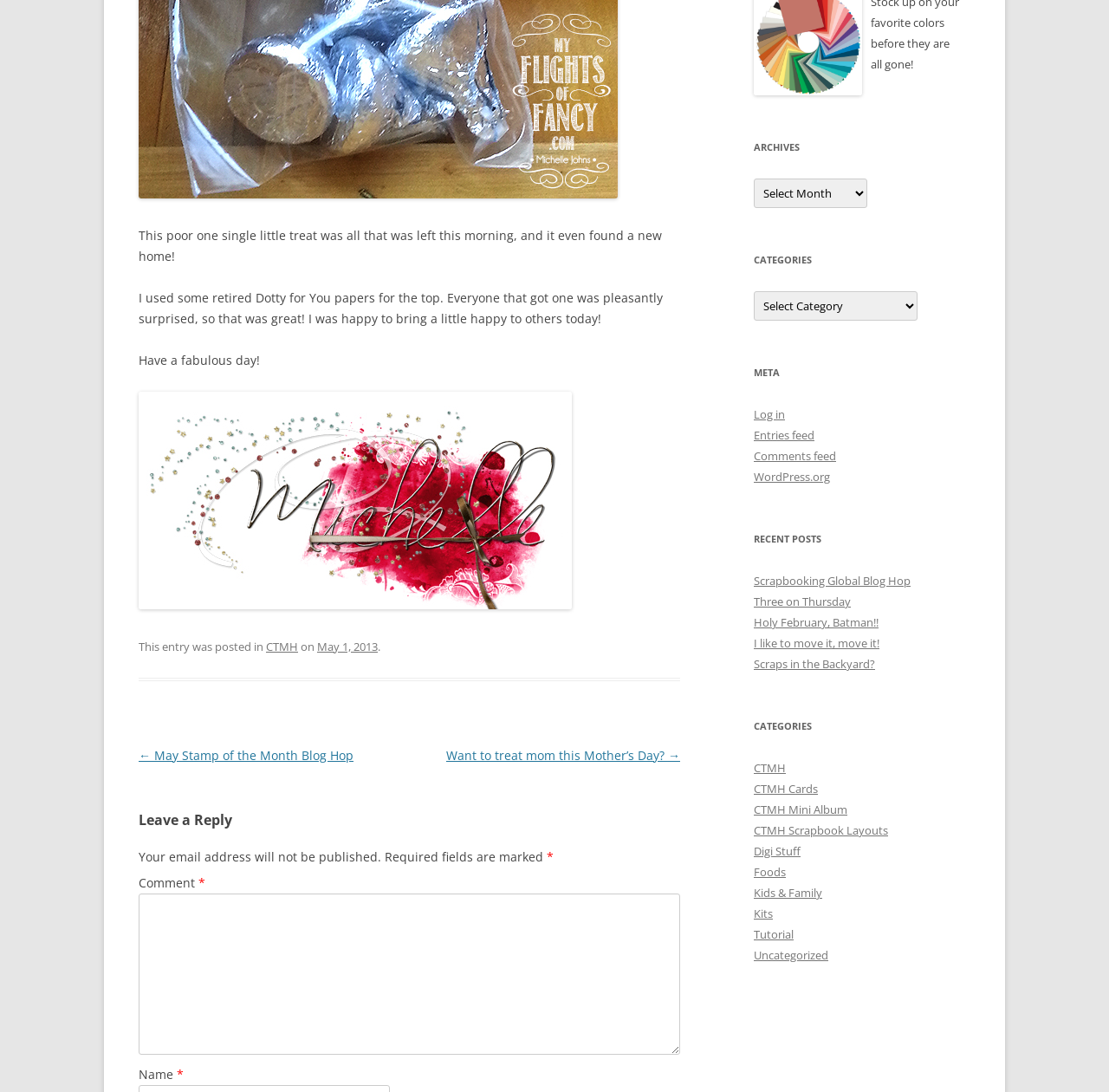Specify the bounding box coordinates of the element's area that should be clicked to execute the given instruction: "Select an archive". The coordinates should be four float numbers between 0 and 1, i.e., [left, top, right, bottom].

[0.68, 0.164, 0.782, 0.191]